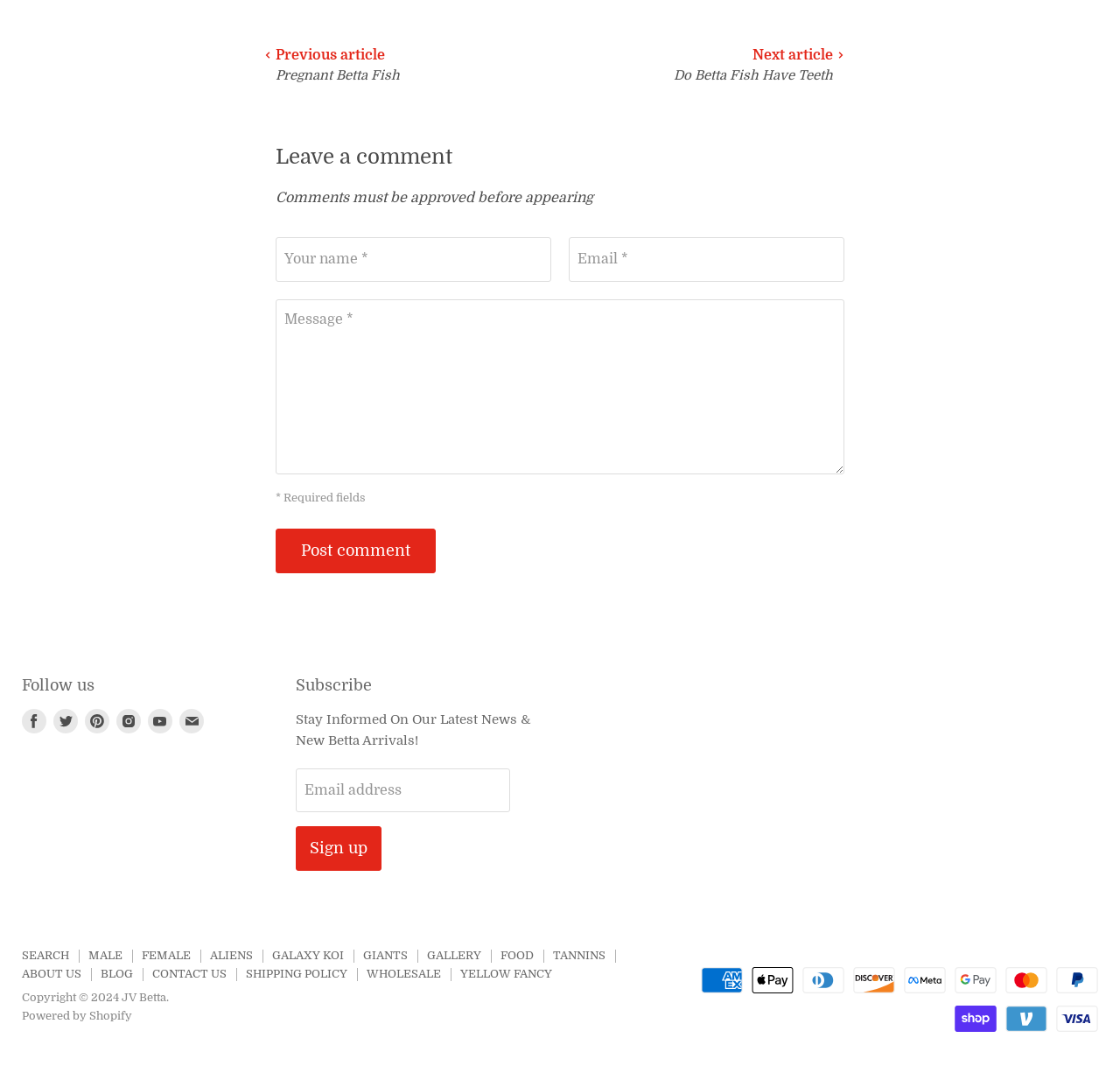Please identify the bounding box coordinates of the region to click in order to complete the given instruction: "Leave a comment". The coordinates should be four float numbers between 0 and 1, i.e., [left, top, right, bottom].

[0.246, 0.134, 0.754, 0.157]